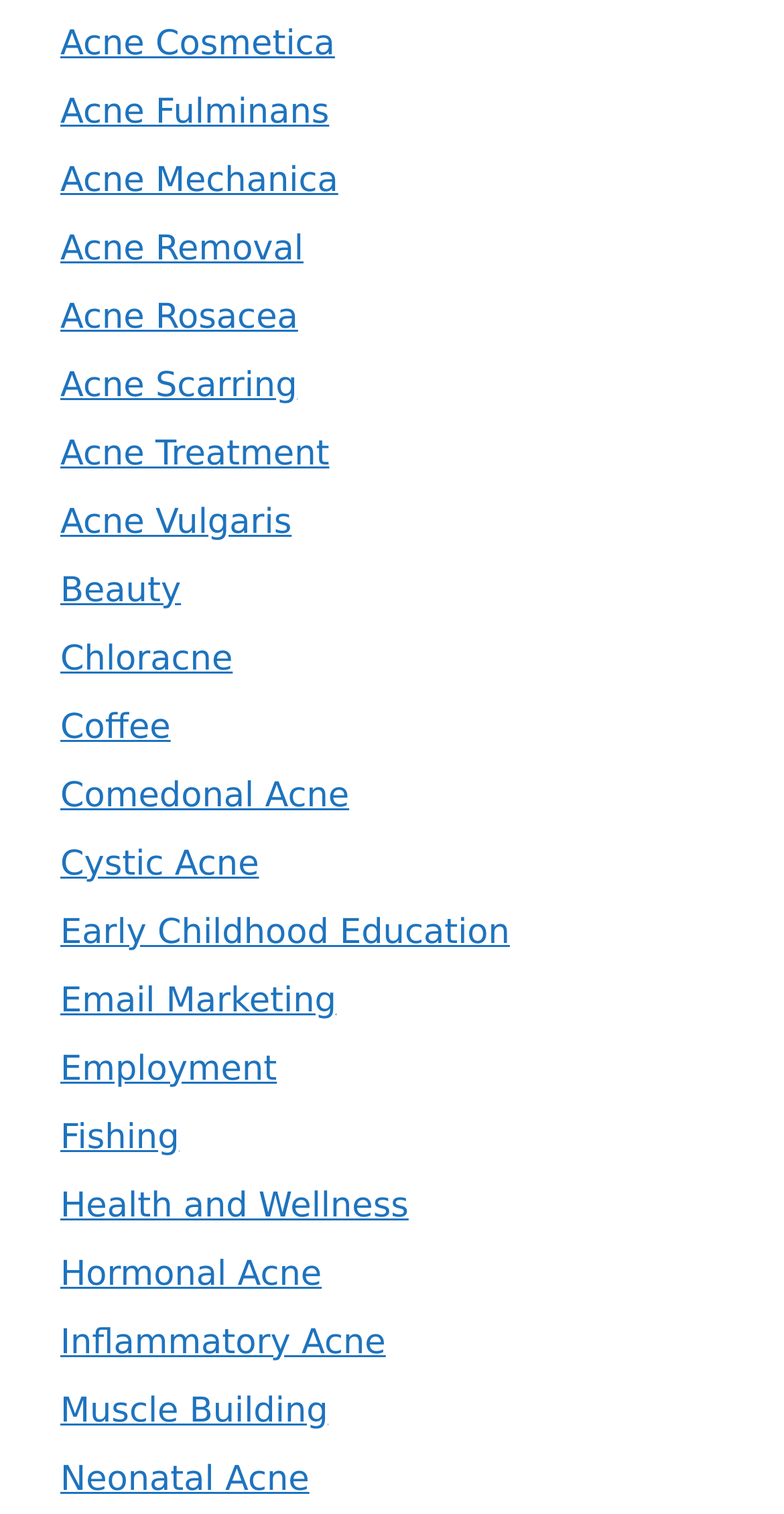How many links are related to acne?
From the details in the image, answer the question comprehensively.

I counted the number of links that have 'Acne' in their text, and found 13 links that are related to acne, including 'Acne Cosmetica', 'Acne Fulminans', 'Acne Mechanica', and so on.